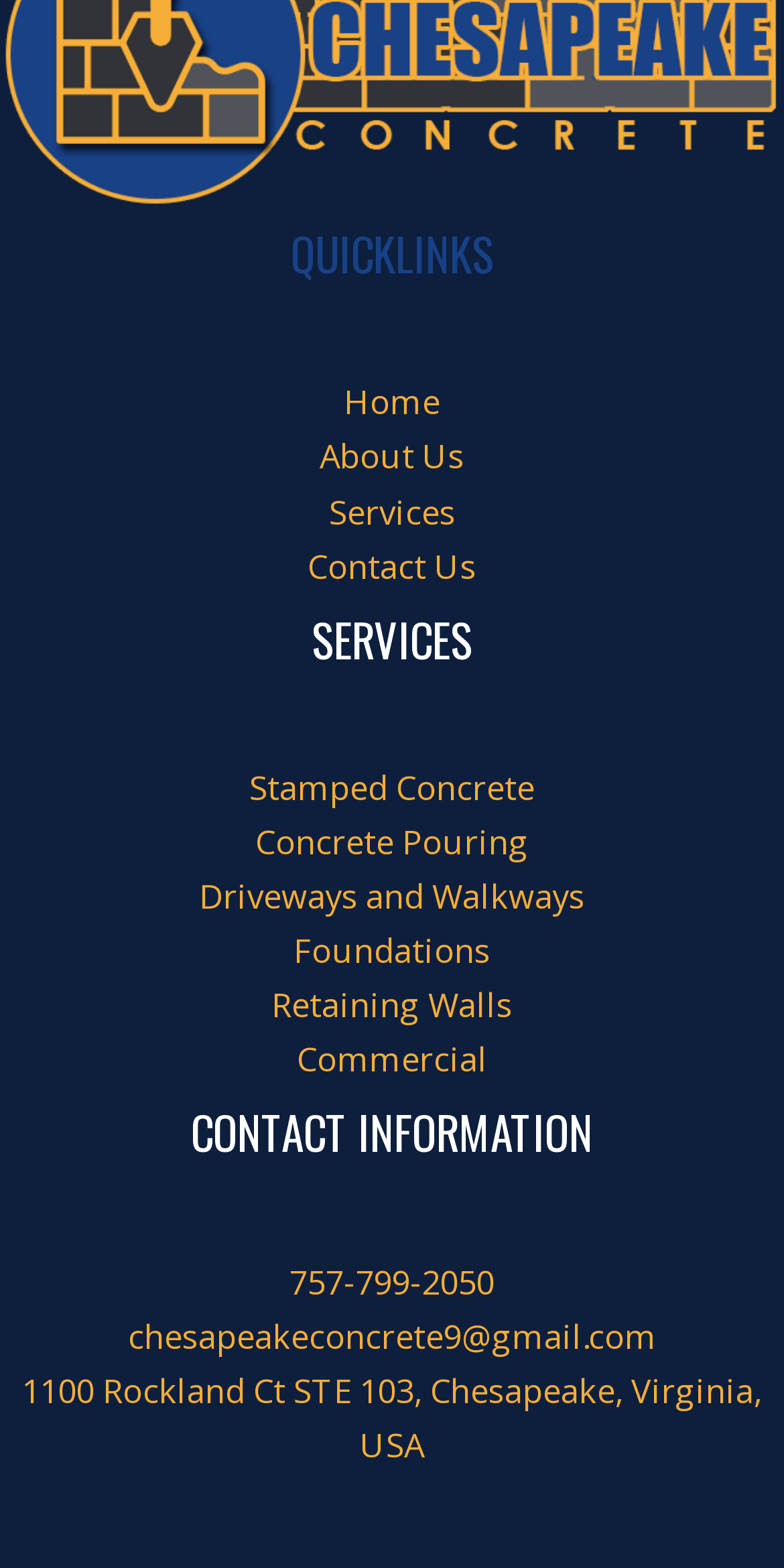Given the content of the image, can you provide a detailed answer to the question?
What is the address listed in the CONTACT INFORMATION section?

I found the CONTACT INFORMATION section by looking for the heading with that text. Then, I looked at the static text underneath it and found the address '1100 Rockland Ct STE 103, Chesapeake, Virginia, USA'.